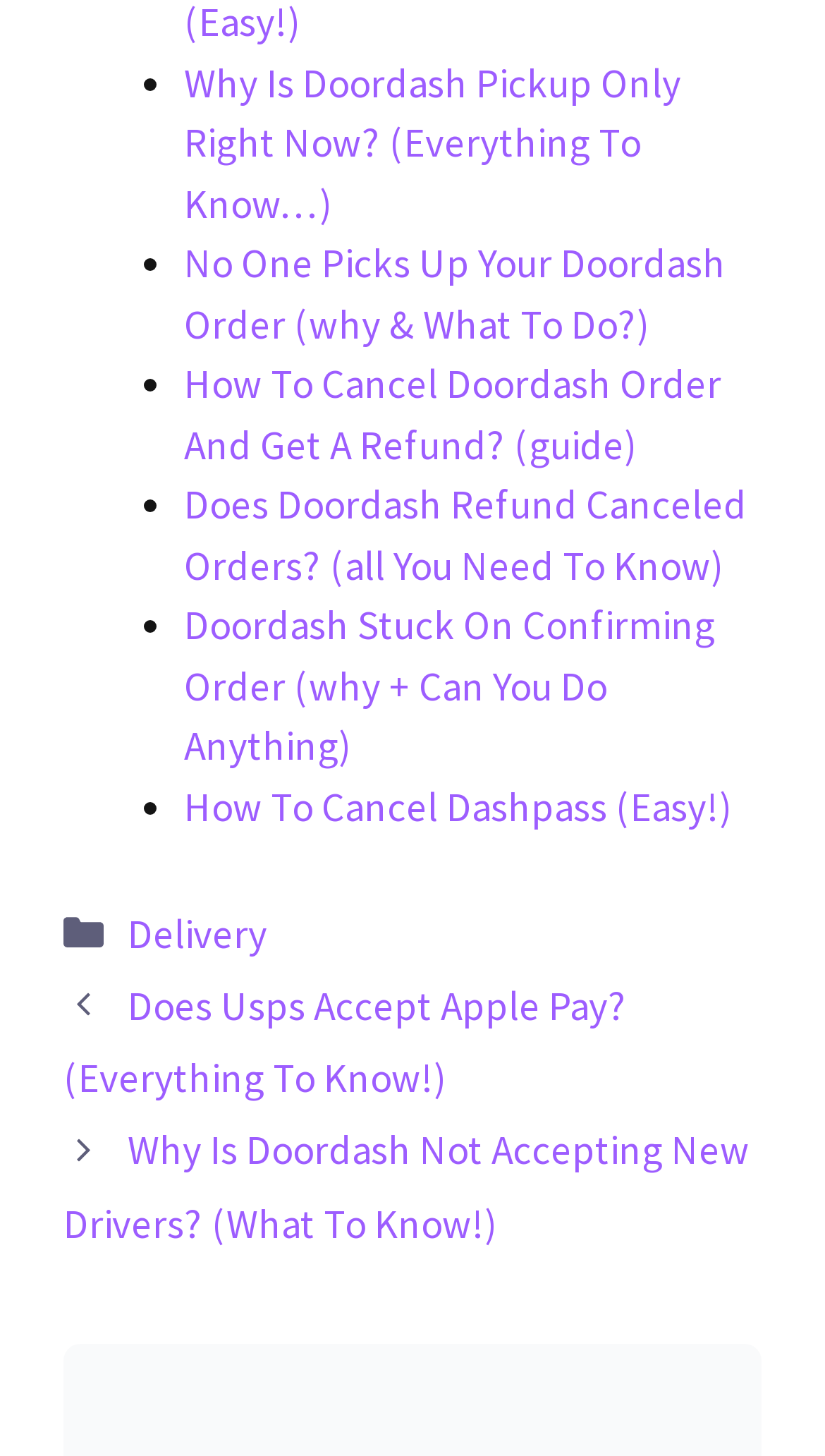What is the content type of the webpage?
Answer the question in as much detail as possible.

Based on the structure and content of the webpage, it appears to be a blog or an article-based webpage. The links provided are in the format of blog post titles, and the footer section also suggests that it is a single post webpage.